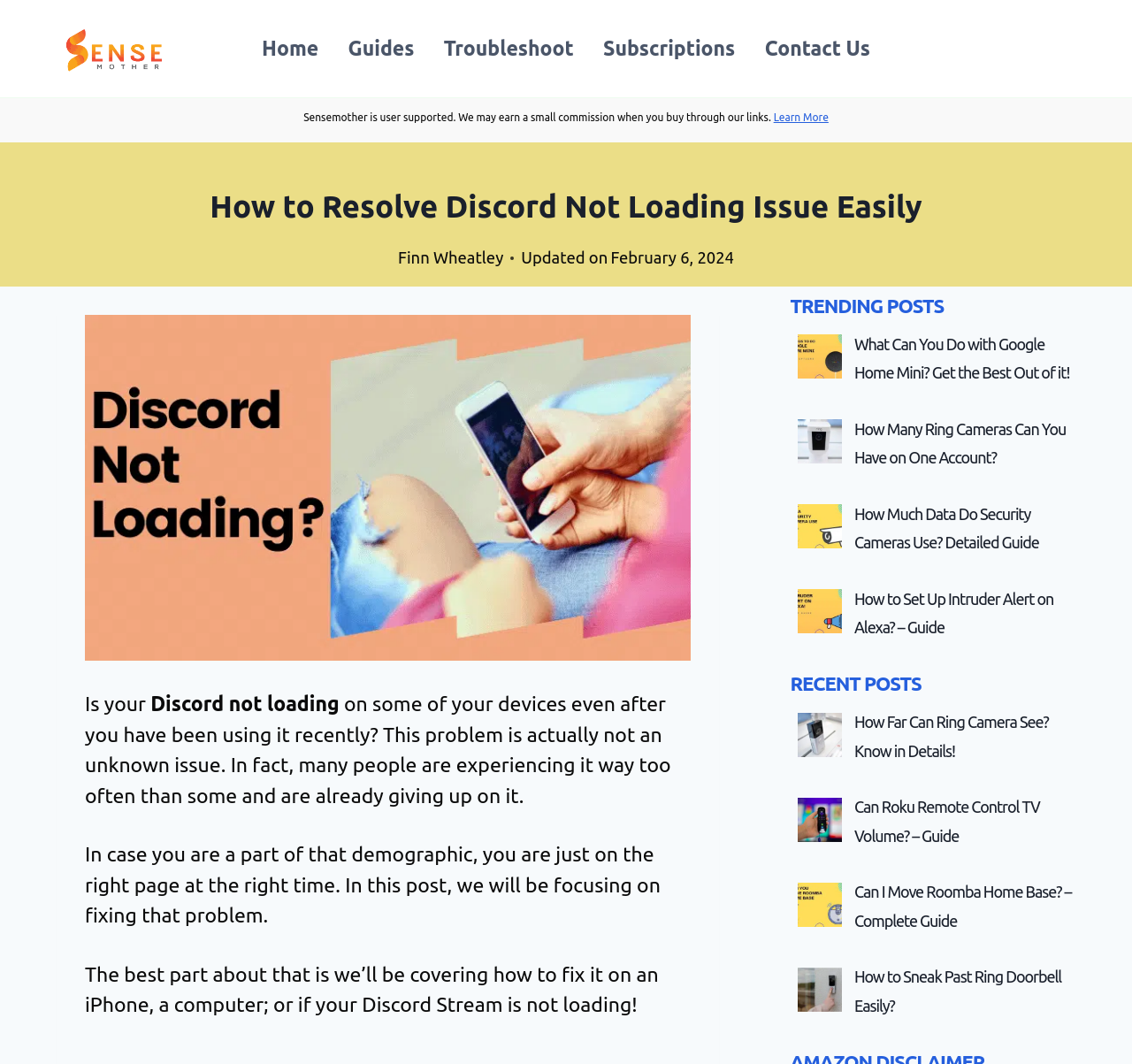What is the website's logo?
Answer the question with detailed information derived from the image.

The website's logo is Sensemother, which can be found at the top left corner of the webpage, indicated by the image element with the description 'sensemother logo'.